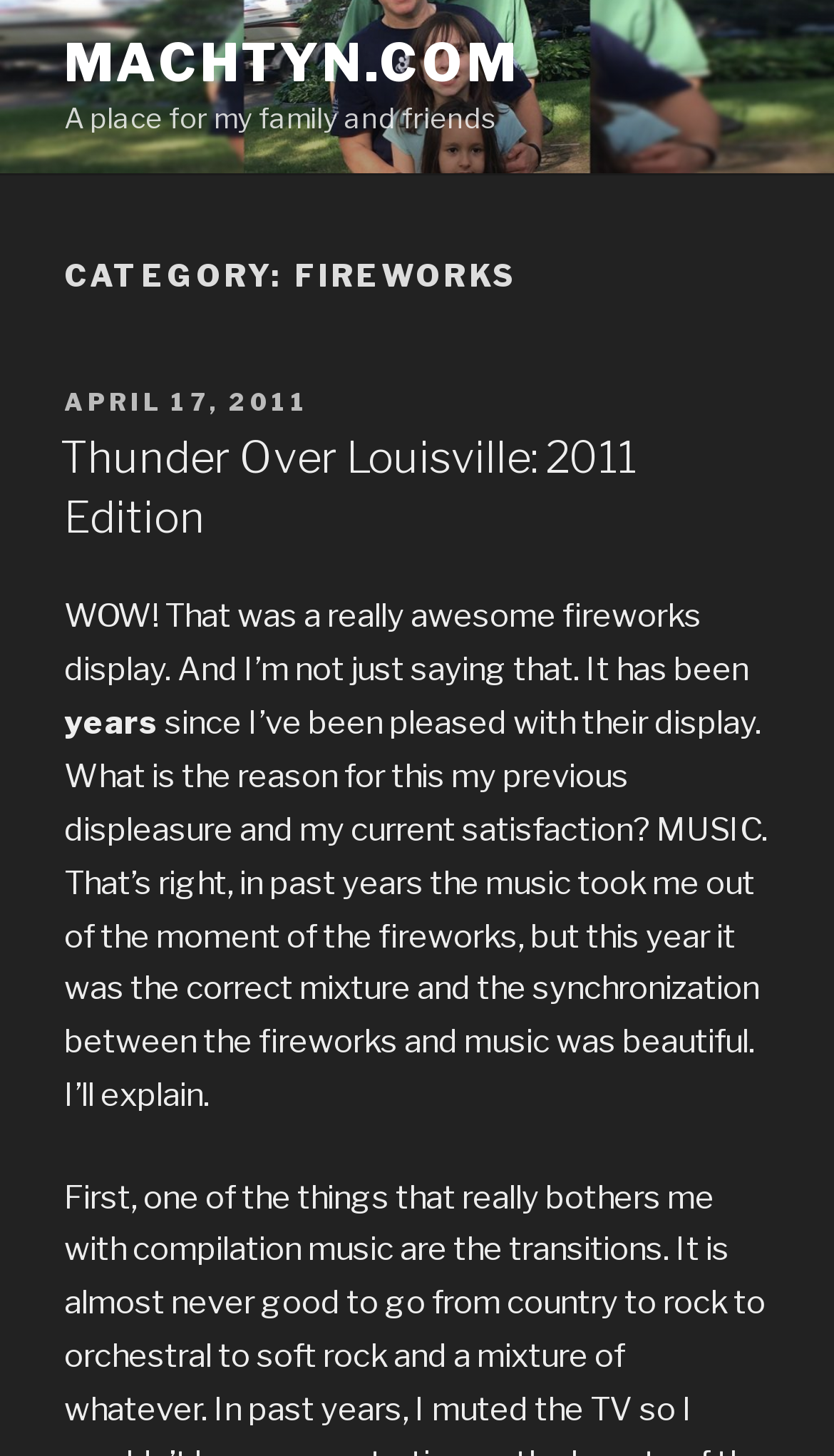What is the category of the post?
Based on the image, answer the question with a single word or brief phrase.

Fireworks